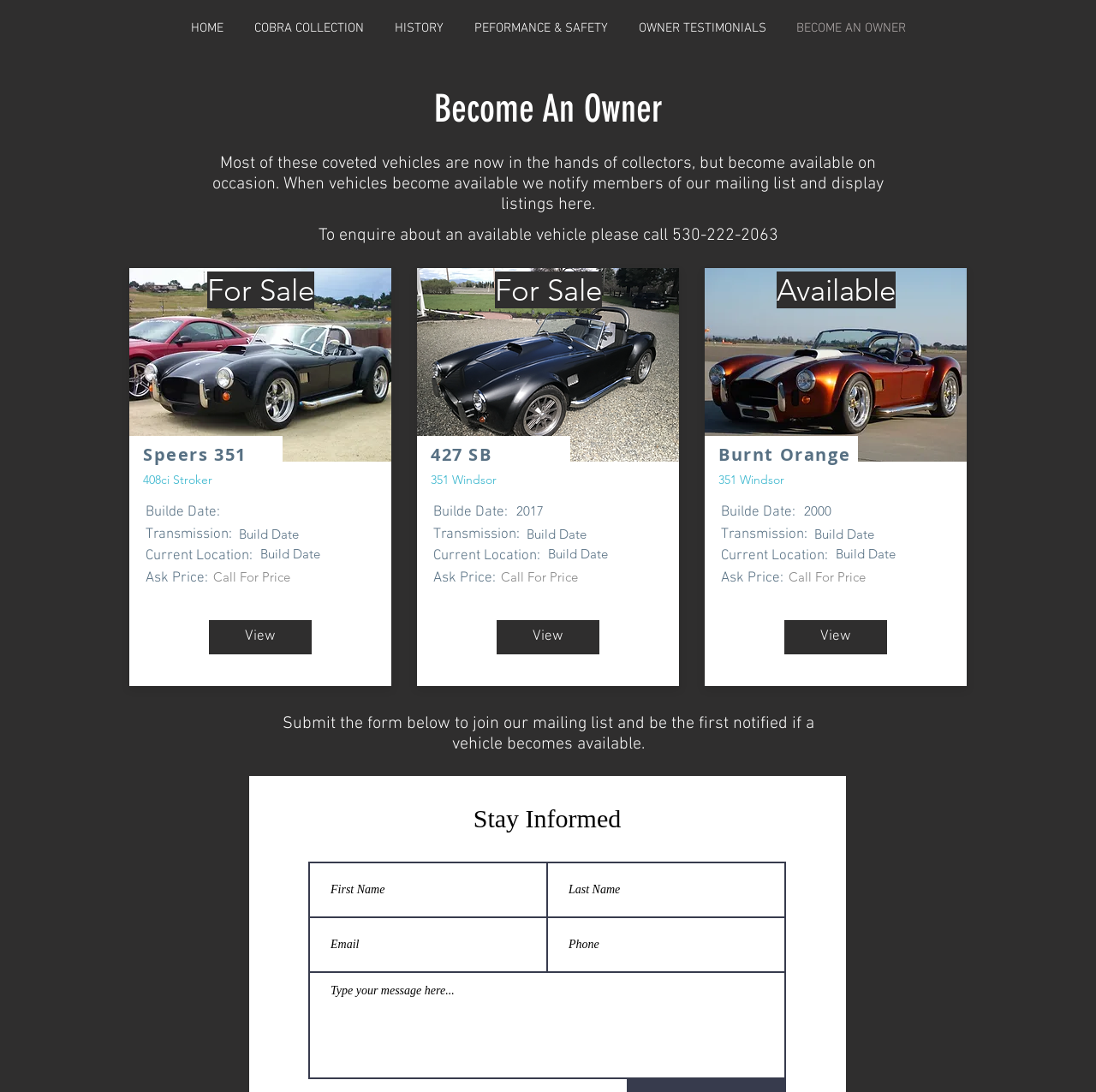Give an extensive and precise description of the webpage.

The webpage is about Emerson Cobra, a luxury car brand, and it appears to be a sales platform for their high-performance vehicles. At the top of the page, there is a navigation menu with links to different sections of the website, including "HOME", "COBRA COLLECTION", "HISTORY", "PERFORMANCE & SAFETY", "OWNER TESTIMONIALS", and "BECOME AN OWNER".

Below the navigation menu, there is a heading that reads "Become An Owner" and a paragraph of text that explains that most of their vehicles are in the hands of collectors, but occasionally become available for purchase. The paragraph also mentions that they notify members of their mailing list when vehicles become available and display listings on the website.

On the left side of the page, there are three sections, each featuring a different vehicle. Each section includes an image of the vehicle, a heading with the vehicle's name, and several lines of text describing the vehicle's features, such as the engine type, build date, transmission, current location, and asking price. There is also a "View" link and a "For Sale" or "Available" label below each vehicle description.

On the right side of the page, there is a section with a heading that reads "Stay Informed" and a form to submit to join their mailing list. The form includes fields for first name, last name, email, and phone number. Below the form, there is a paragraph of text that explains that by submitting the form, users will be the first to be notified when a vehicle becomes available.

Overall, the webpage appears to be a sales platform for luxury vehicles, with a focus on providing detailed information about each vehicle and allowing users to join a mailing list to stay informed about available vehicles.